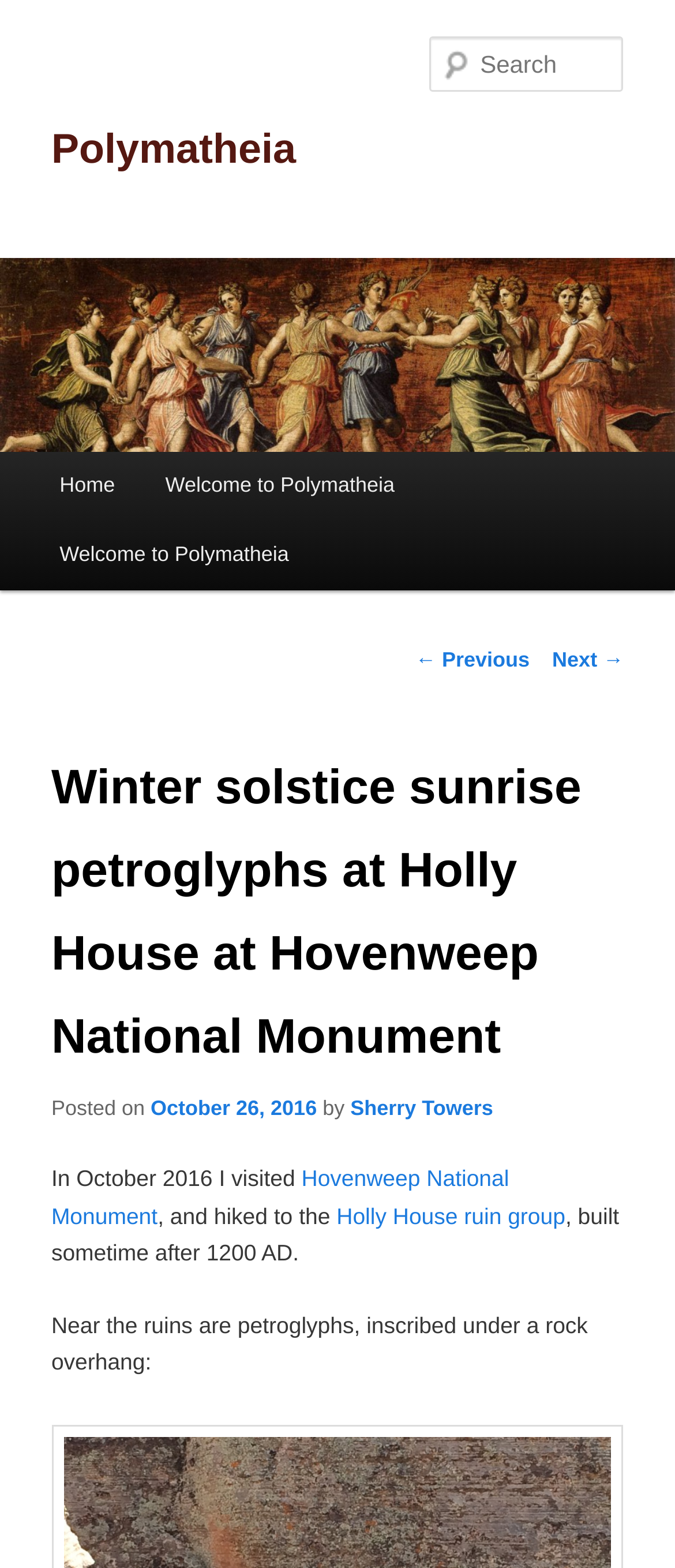Offer an extensive depiction of the webpage and its key elements.

This webpage is about Winter solstice sunrise petroglyphs at Holly House at Hovenweep National Monument. At the top left corner, there is a link to skip to the primary content. Next to it, there is a heading with the title "Polymatheia" and a link to the same title. Below this, there is a large image that spans the entire width of the page, also with the title "Polymatheia". 

On the top right corner, there is a search box. Below the image, there is a main menu with links to "Home" and "Welcome to Polymatheia". 

The main content of the page is divided into two sections. The first section has a heading with the title of the webpage, followed by the text "Posted on October 26, 2016 by Sherry Towers". Below this, there is a paragraph of text that describes the author's visit to Hovenweep National Monument, including hiking to the Holly House ruin group and seeing petroglyphs. 

At the bottom of the page, there are links to navigate to previous and next posts.